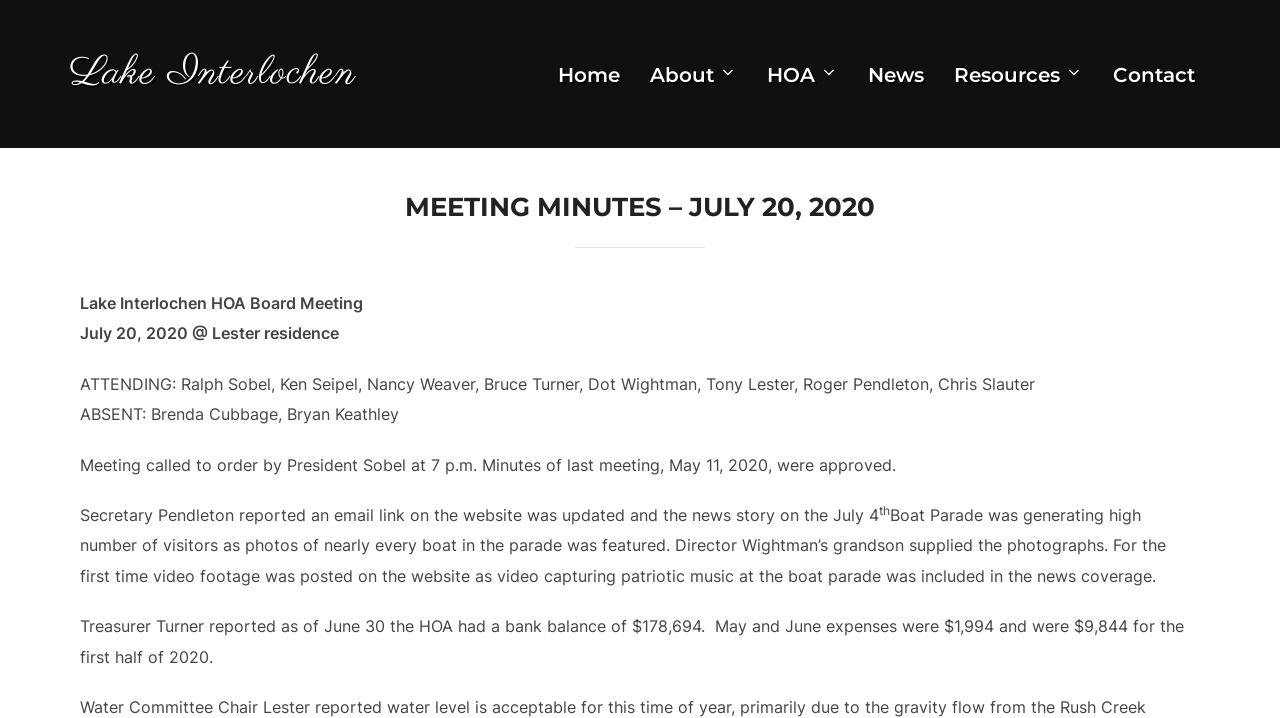Analyze and describe the webpage in a detailed narrative.

The webpage appears to be a meeting minutes document for the Lake Interlochen HOA Board Meeting on July 20, 2020. At the top left of the page, there is a link to "Lake Interlochen". Above the main content, there is a top horizontal menu with links to "Home", "About", "HOA", "News", "Resources", and "Contact".

The main content is divided into sections, with a large heading "MEETING MINUTES – JULY 20, 2020" at the top. Below the heading, there is a subheading "Lake Interlochen HOA Board Meeting" followed by the date and location of the meeting.

The meeting minutes are presented in a series of paragraphs, each describing a specific topic or action item. The text is dense and informative, with details about the meeting attendees, the approval of previous meeting minutes, and reports from various board members, including the secretary and treasurer.

The paragraphs are arranged in a vertical column, with each paragraph building on the previous one to provide a comprehensive summary of the meeting. There are no images on the page, and the focus is on presenting the meeting minutes in a clear and concise manner.